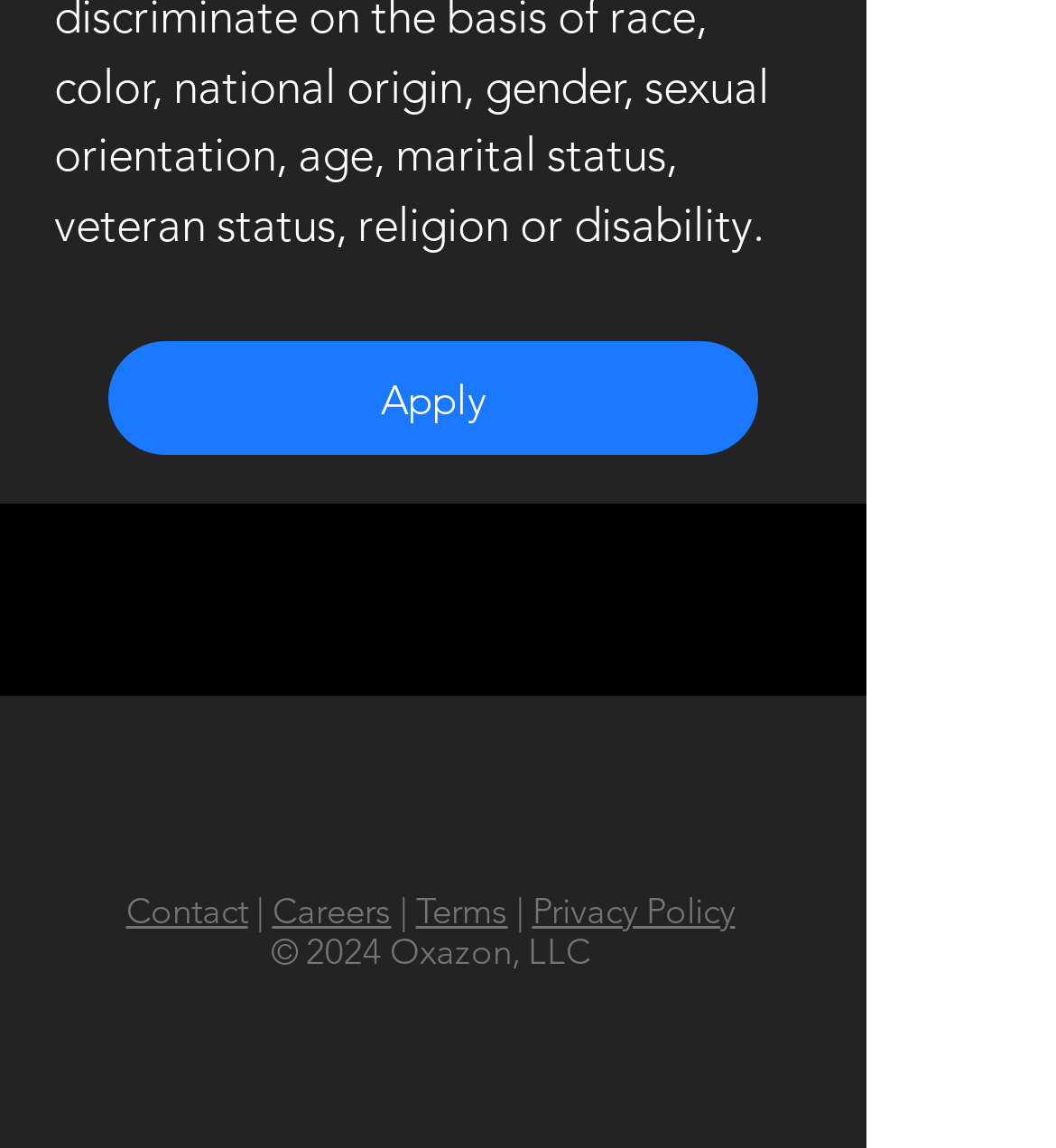Provide the bounding box coordinates of the area you need to click to execute the following instruction: "Contact us".

[0.119, 0.776, 0.235, 0.811]